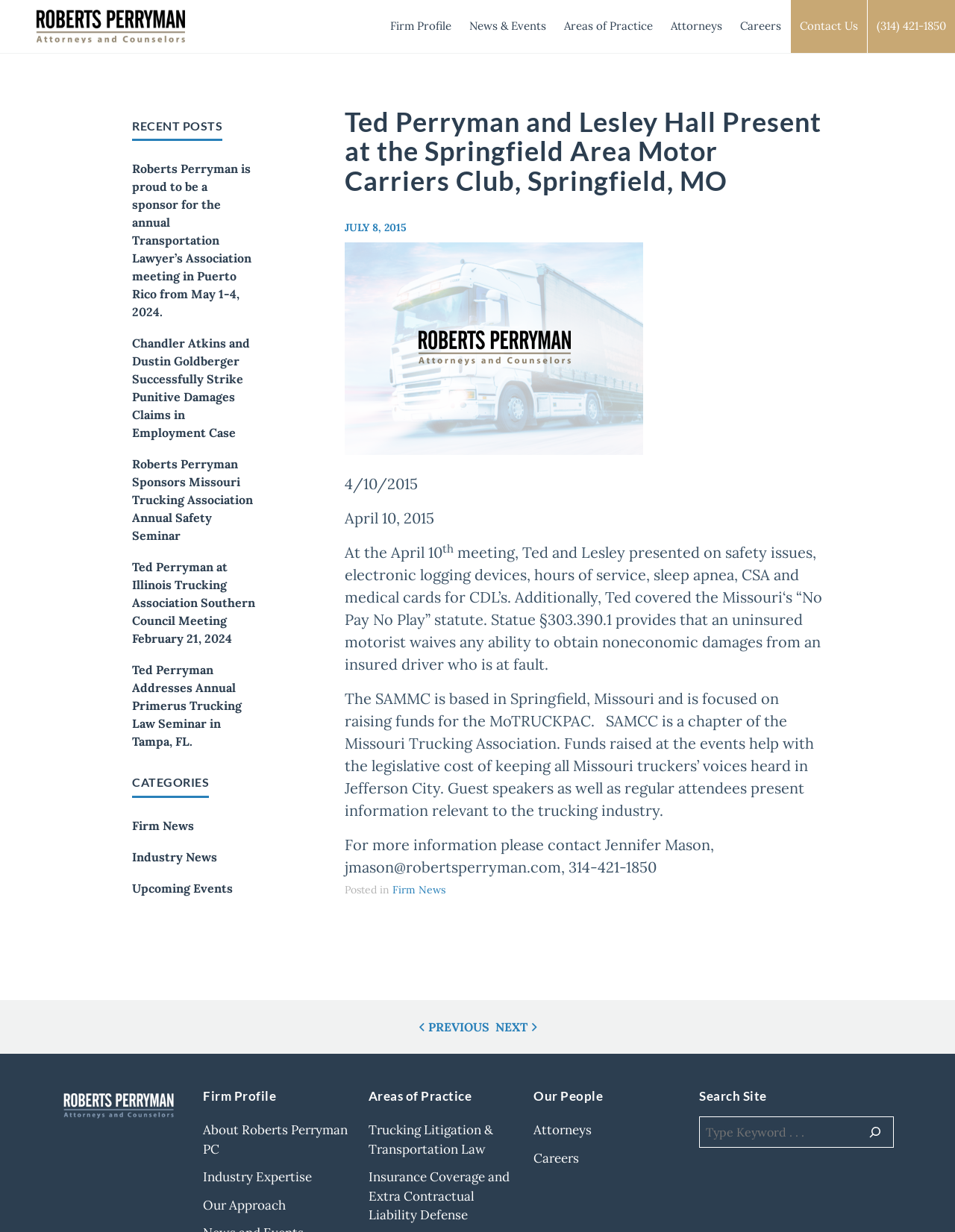Locate the heading on the webpage and return its text.

Ted Perryman and Lesley Hall Present at the Springfield Area Motor Carriers Club, Springfield, MO